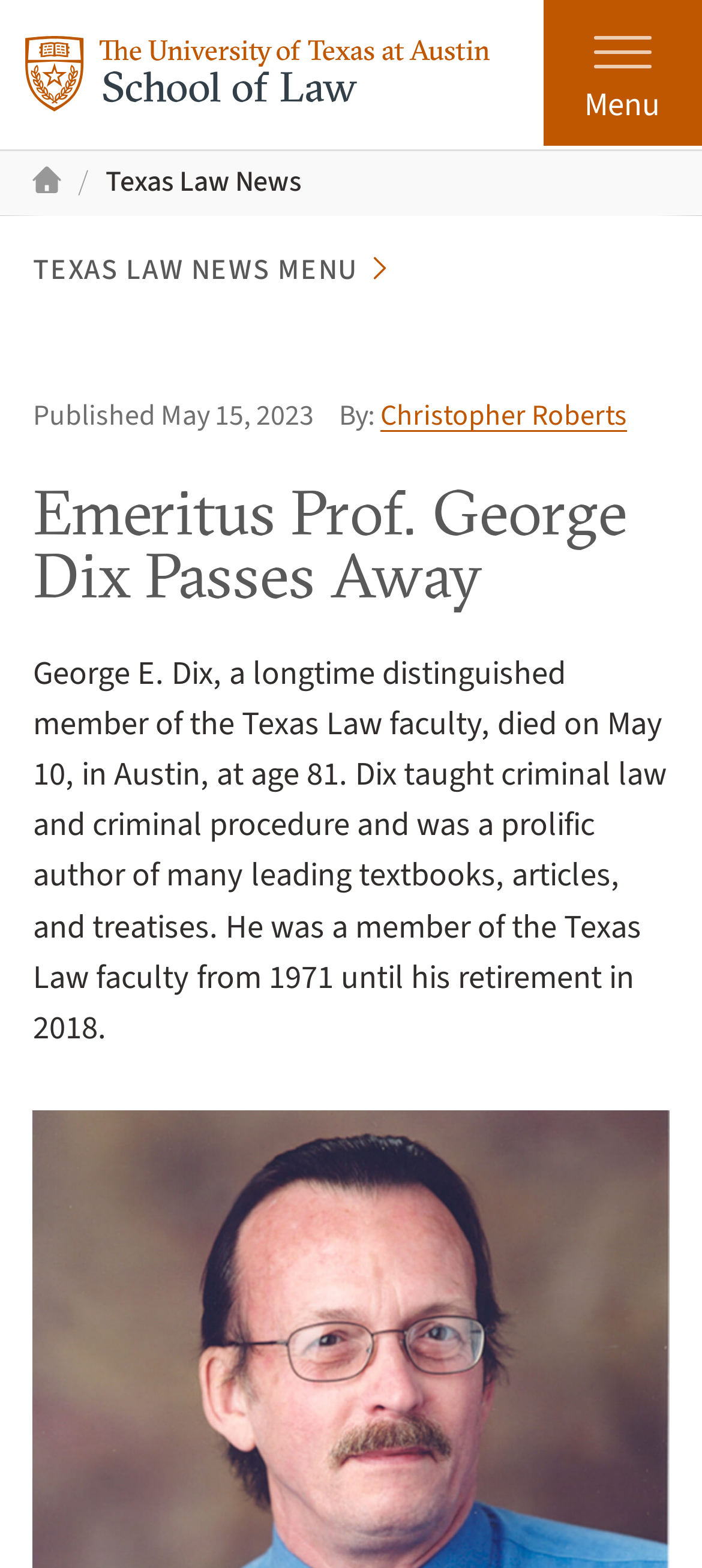Who wrote the article?
Refer to the image and give a detailed response to the question.

I found the answer by looking at the 'By:' section, which is located below the published date, and it mentions the author's name as Christopher Roberts.